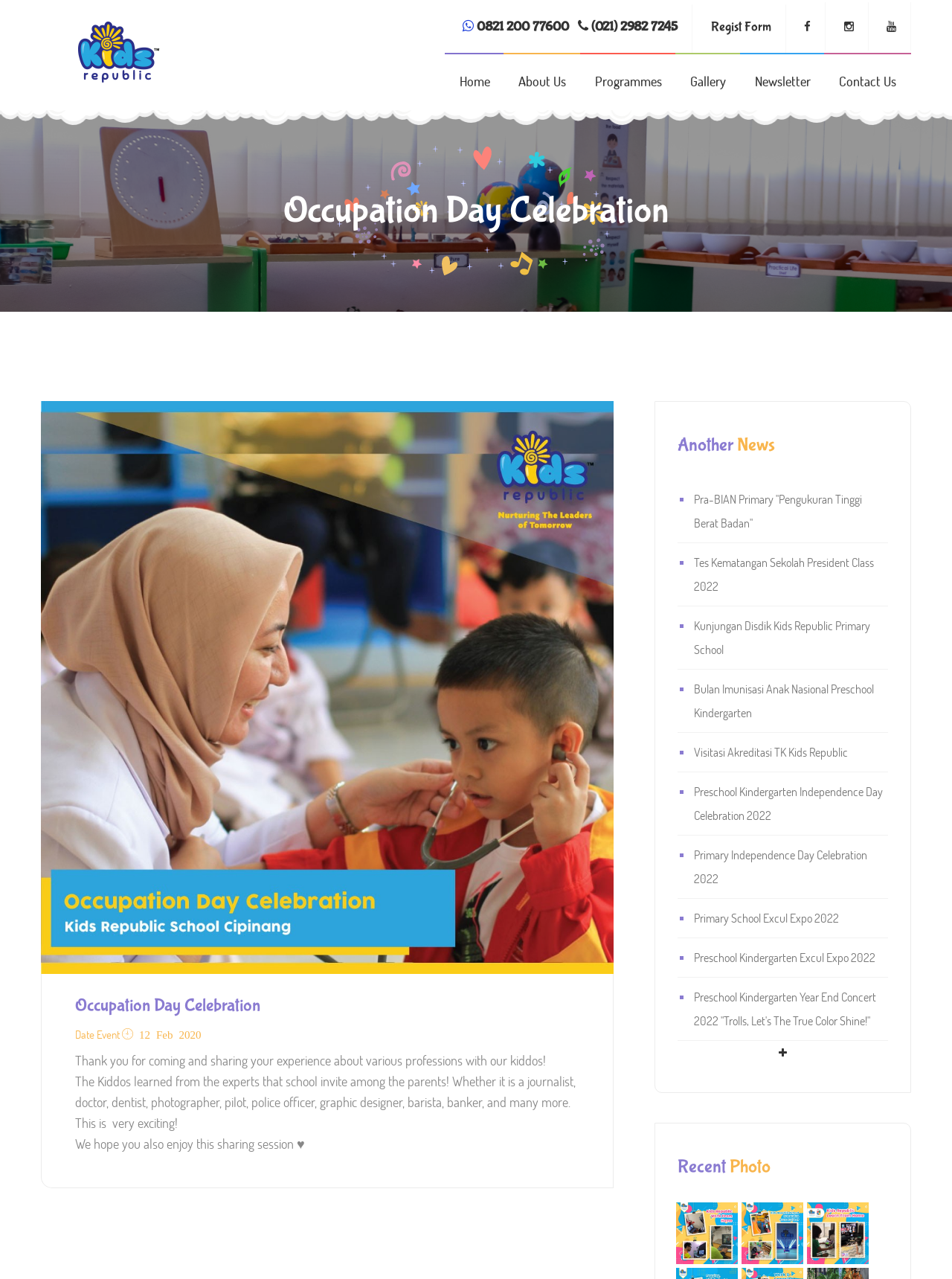What is the name of the logo?
From the image, respond with a single word or phrase.

KR Logo